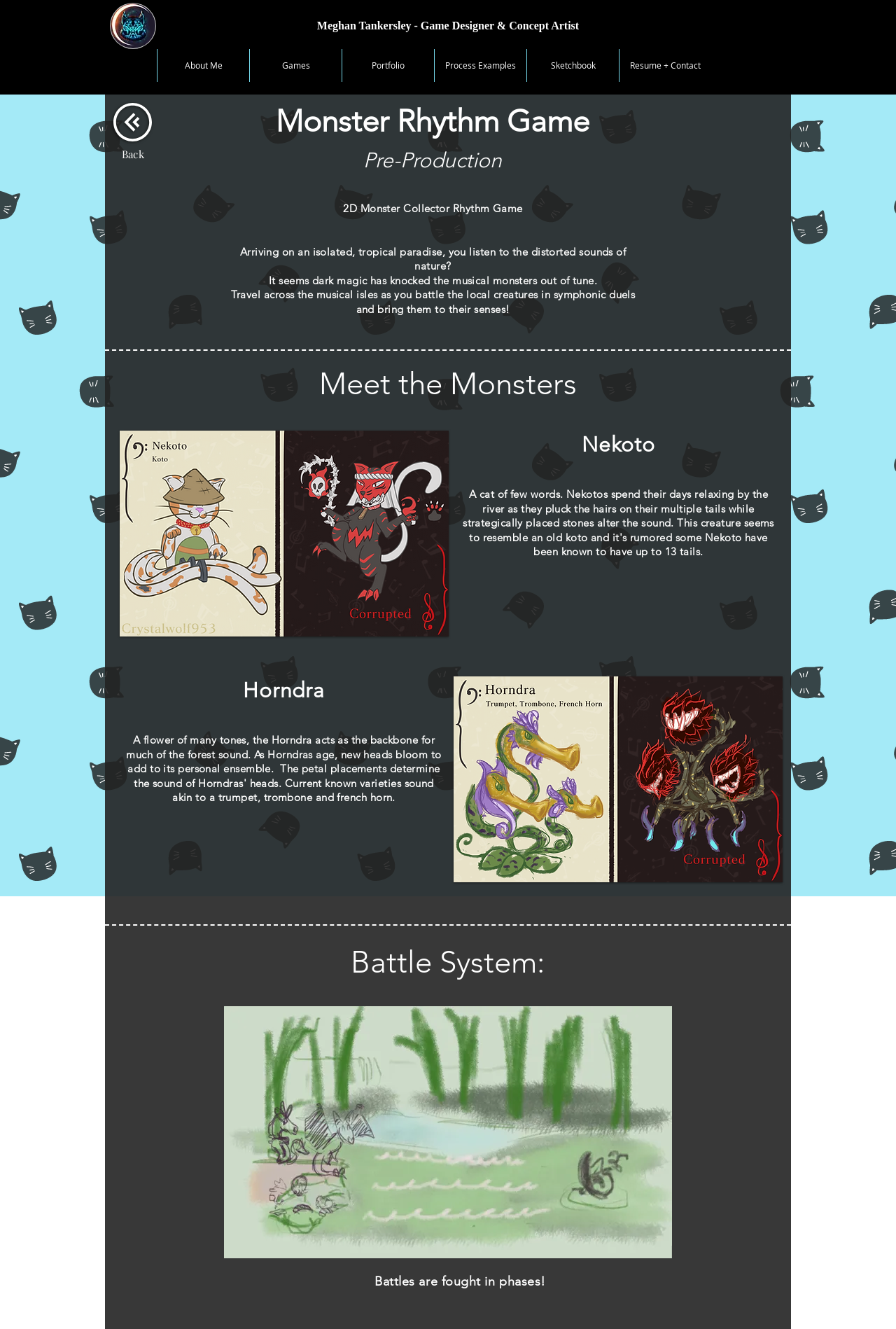Please identify the bounding box coordinates of the clickable element to fulfill the following instruction: "Mute the sound". The coordinates should be four float numbers between 0 and 1, i.e., [left, top, right, bottom].

[0.71, 0.924, 0.75, 0.947]